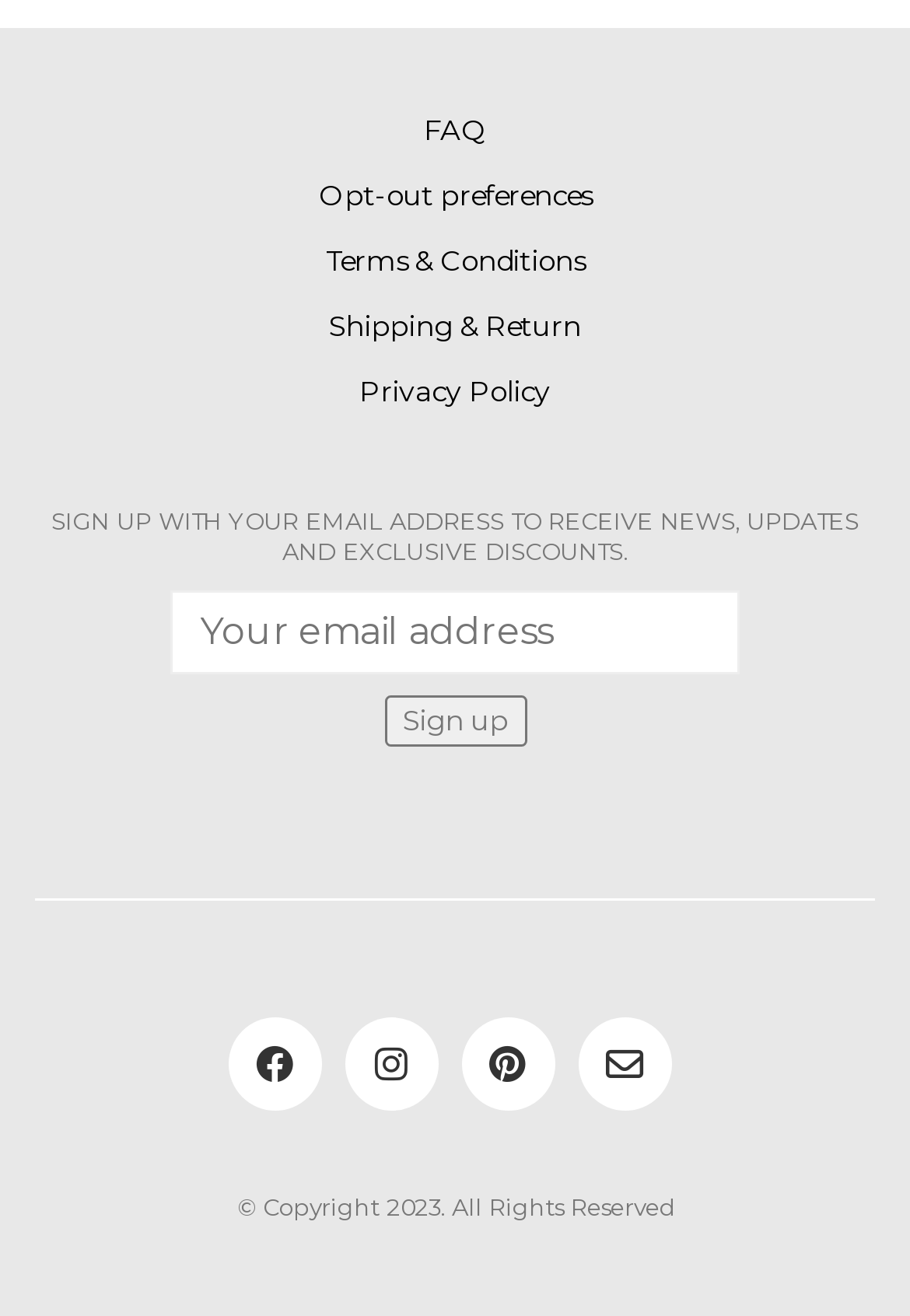Locate the bounding box coordinates of the clickable element to fulfill the following instruction: "Sign up with email". Provide the coordinates as four float numbers between 0 and 1 in the format [left, top, right, bottom].

[0.422, 0.529, 0.578, 0.568]